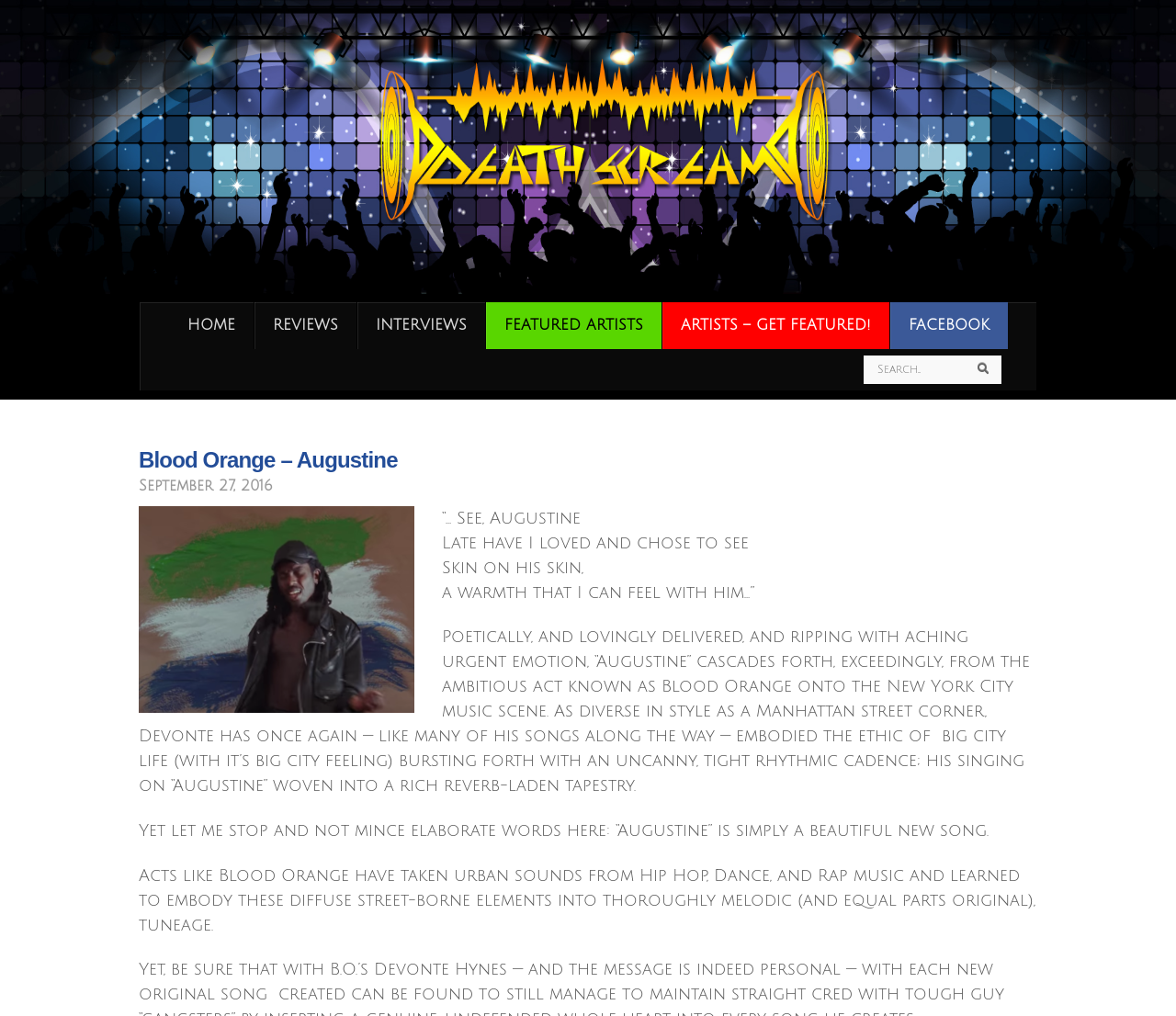Bounding box coordinates should be provided in the format (top-left x, top-left y, bottom-right x, bottom-right y) with all values between 0 and 1. Identify the bounding box for this UI element: parent_node: Search name="s" placeholder="Search..."

[0.734, 0.35, 0.84, 0.378]